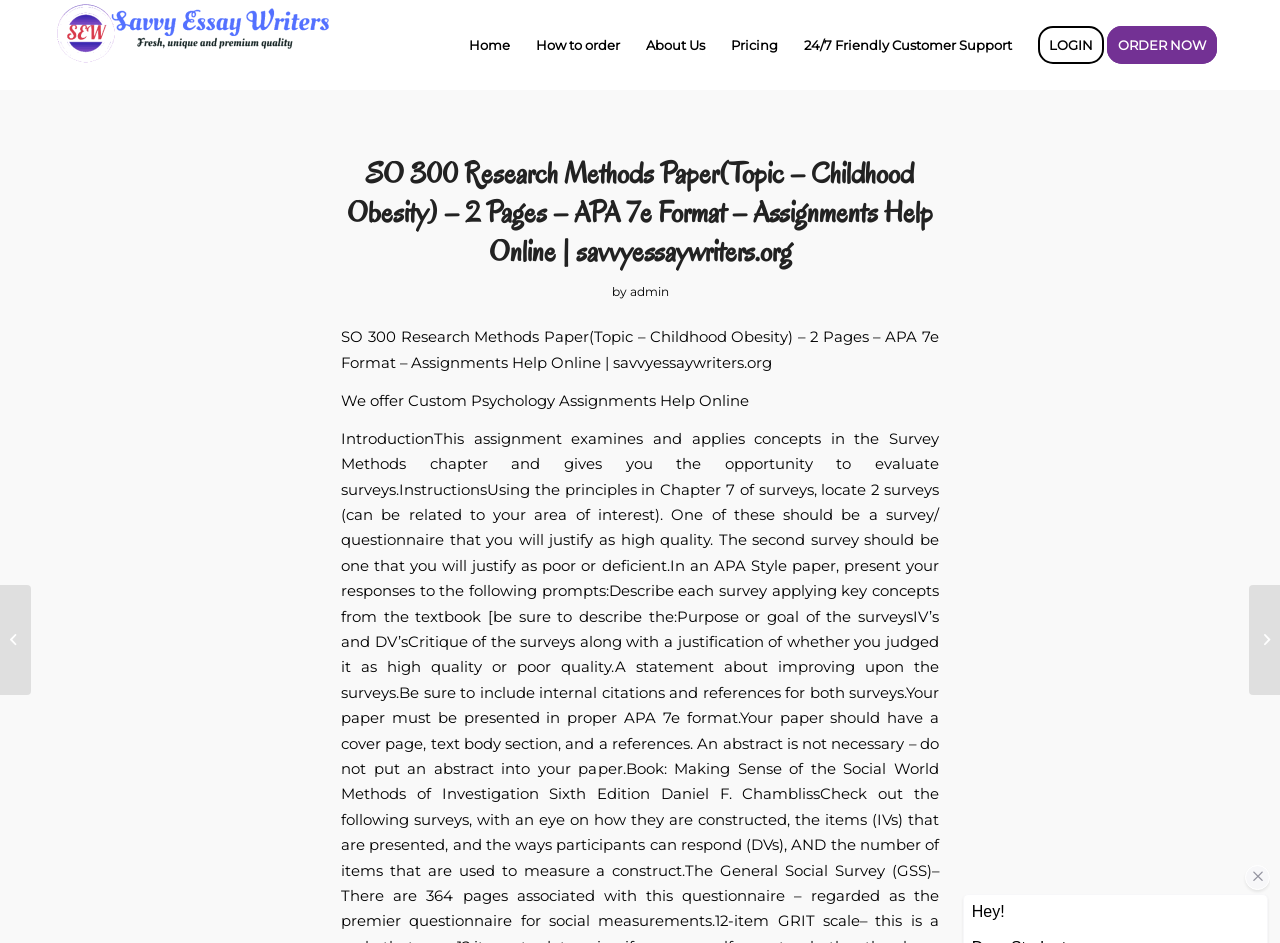Please indicate the bounding box coordinates for the clickable area to complete the following task: "View the ORDER NOW option". The coordinates should be specified as four float numbers between 0 and 1, i.e., [left, top, right, bottom].

[0.865, 0.001, 0.961, 0.094]